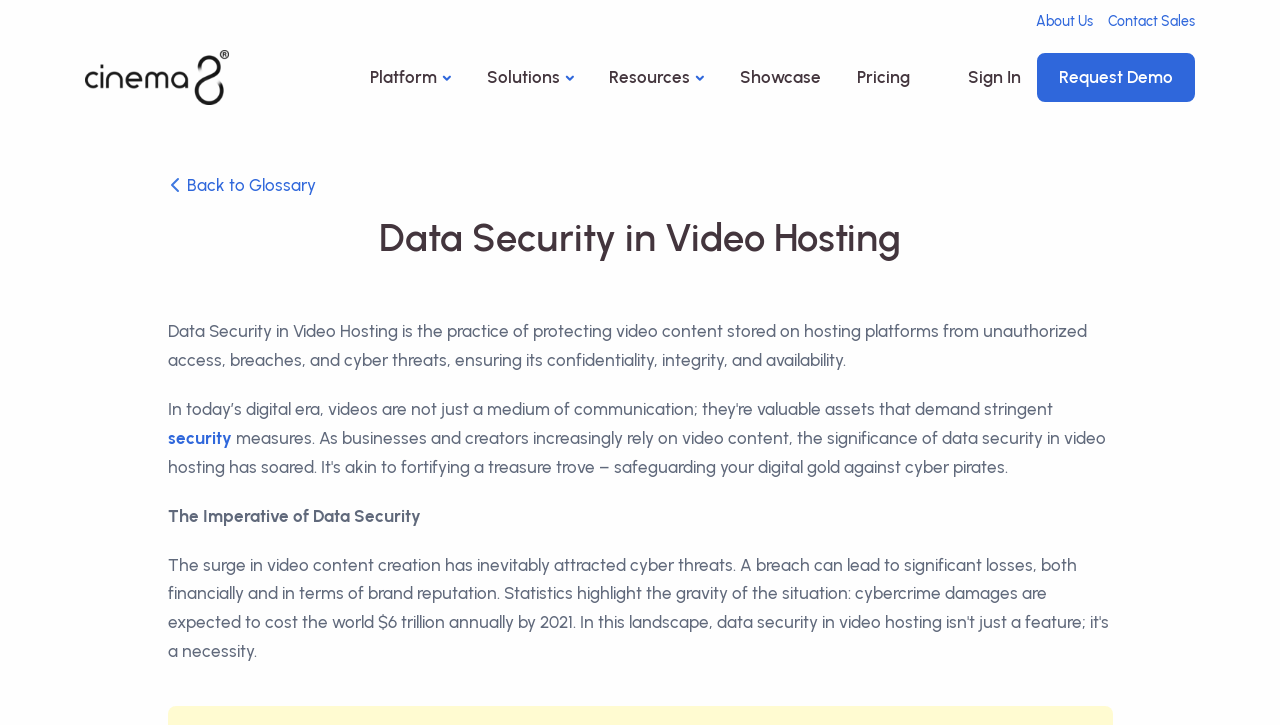Identify the primary heading of the webpage and provide its text.

Data Security in Video Hosting